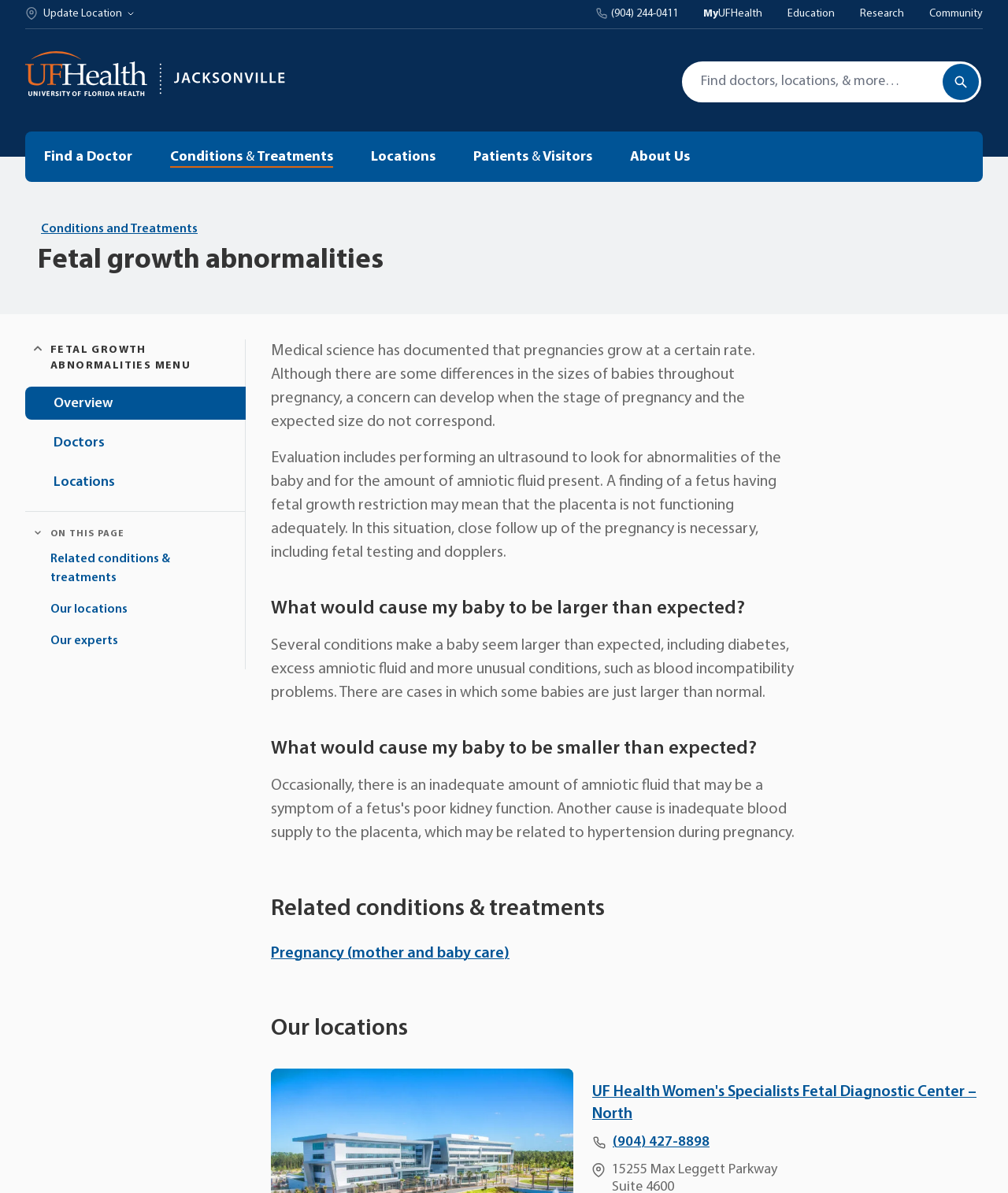Please identify the bounding box coordinates of the element's region that needs to be clicked to fulfill the following instruction: "Click on 'Find a Doctor'". The bounding box coordinates should consist of four float numbers between 0 and 1, i.e., [left, top, right, bottom].

[0.025, 0.11, 0.15, 0.152]